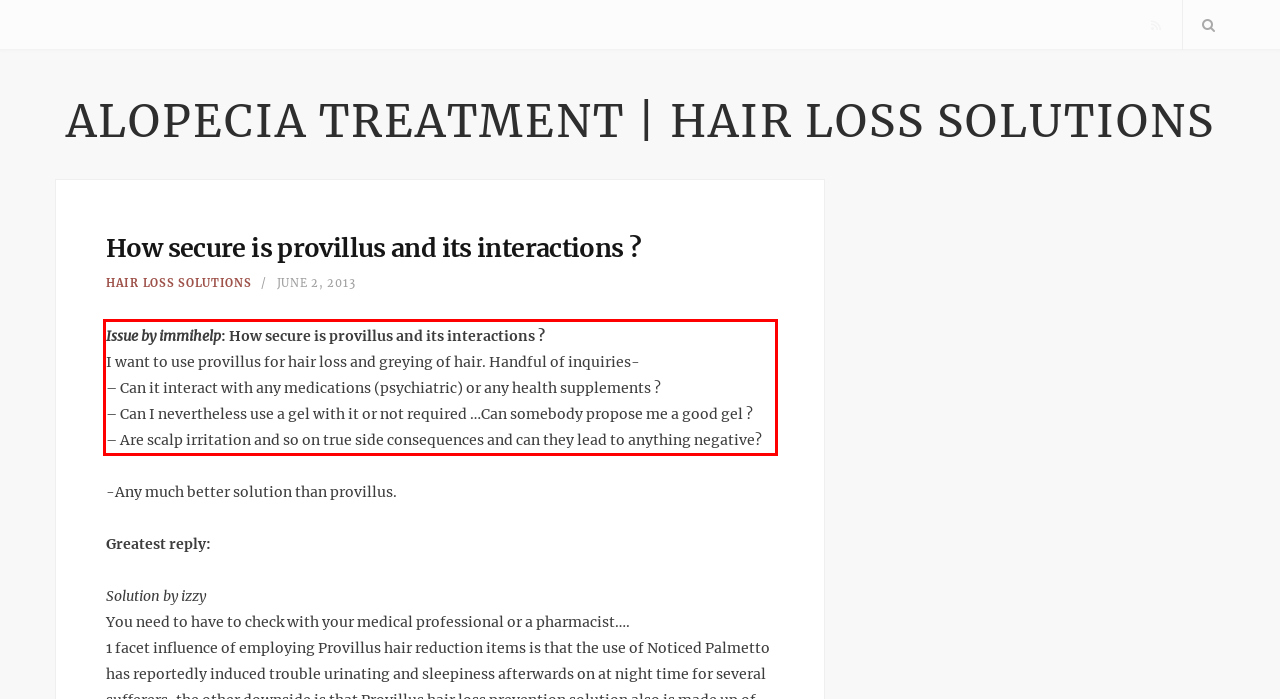Identify and transcribe the text content enclosed by the red bounding box in the given screenshot.

Issue by immihelp: How secure is provillus and its interactions ? I want to use provillus for hair loss and greying of hair. Handful of inquiries- – Can it interact with any medications (psychiatric) or any health supplements ? – Can I nevertheless use a gel with it or not required …Can somebody propose me a good gel ? – Are scalp irritation and so on true side consequences and can they lead to anything negative?